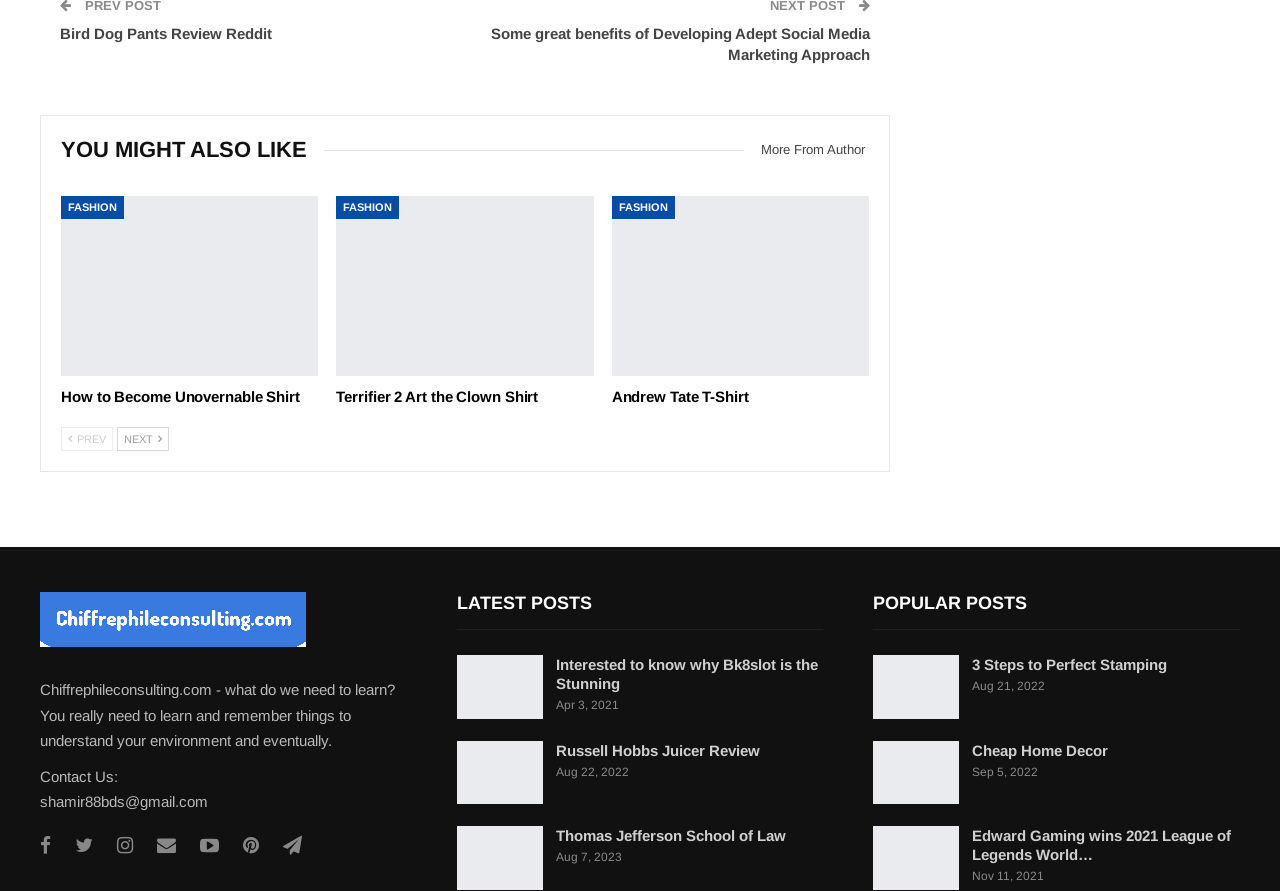Provide a single word or phrase answer to the question: 
How many columns are in the footer?

3